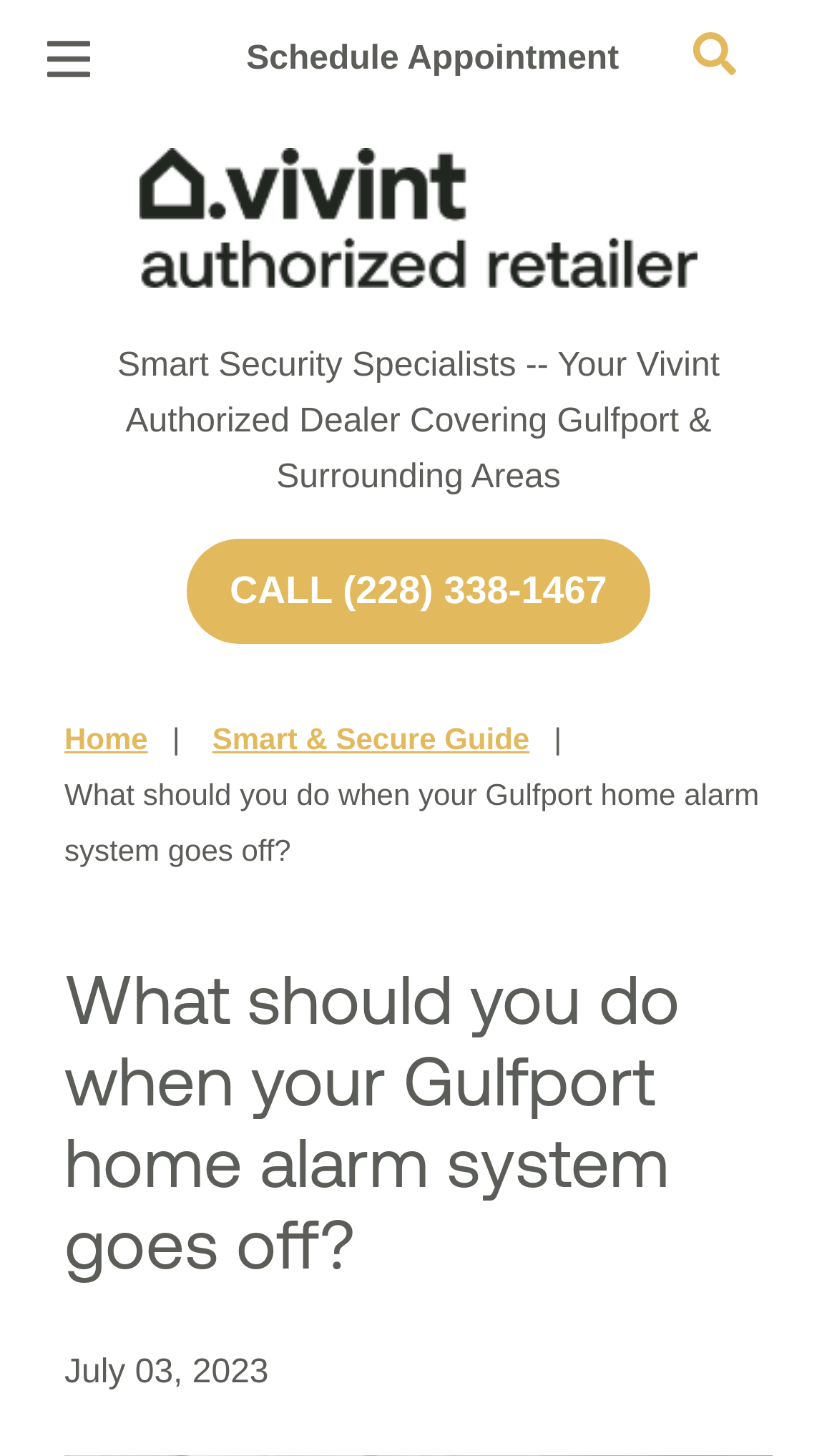Based on the image, provide a detailed and complete answer to the question: 
What is the date mentioned on the webpage?

I found the answer by looking at the StaticText element with the text 'July 03, 2023' at coordinates [0.077, 0.93, 0.321, 0.955]. This text is likely to be the date mentioned on the webpage.